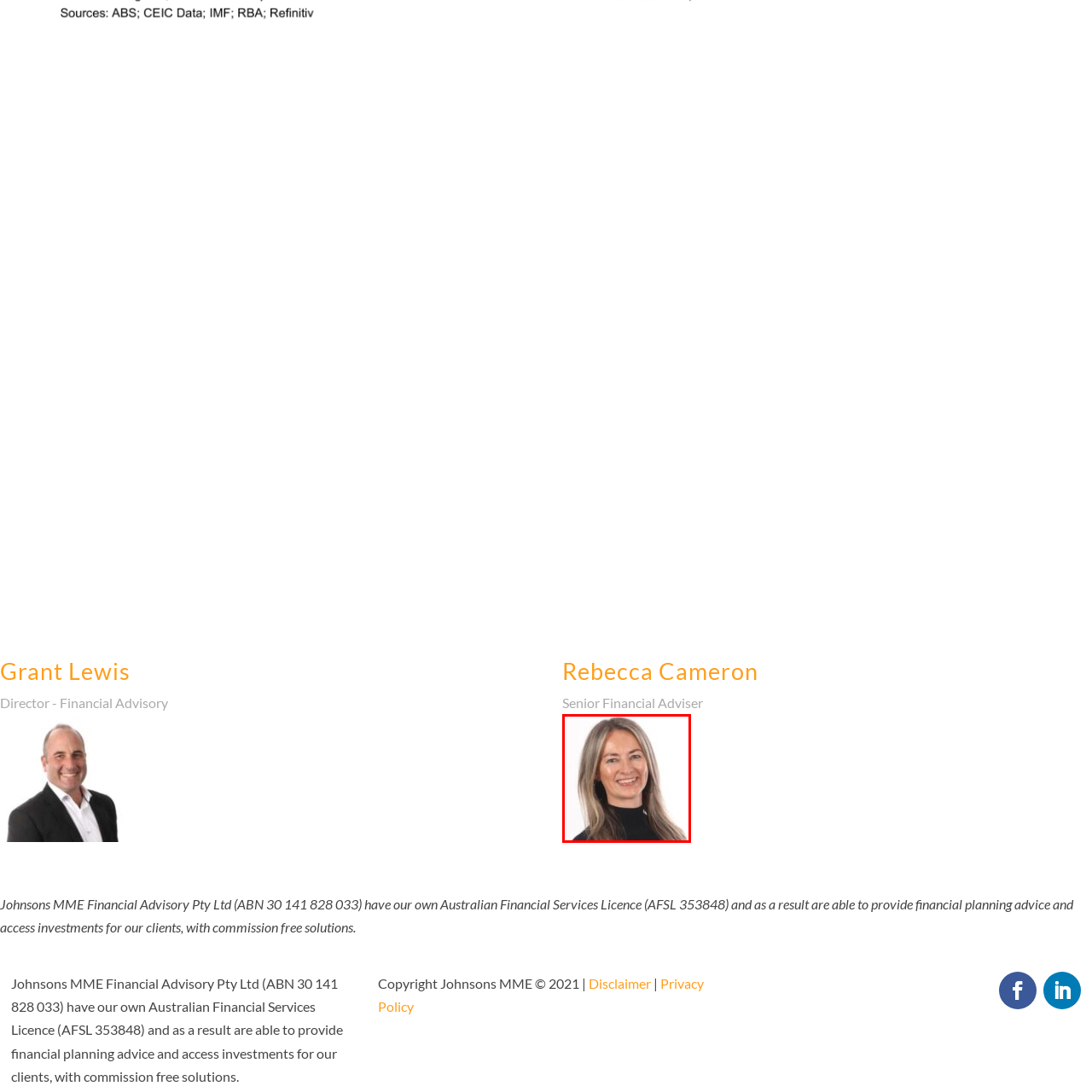What is the background of the image?
Study the image highlighted with a red bounding box and respond to the question with a detailed answer.

The background of the image is plain and light, which helps to emphasize Rebecca's facial features and professional demeanor.